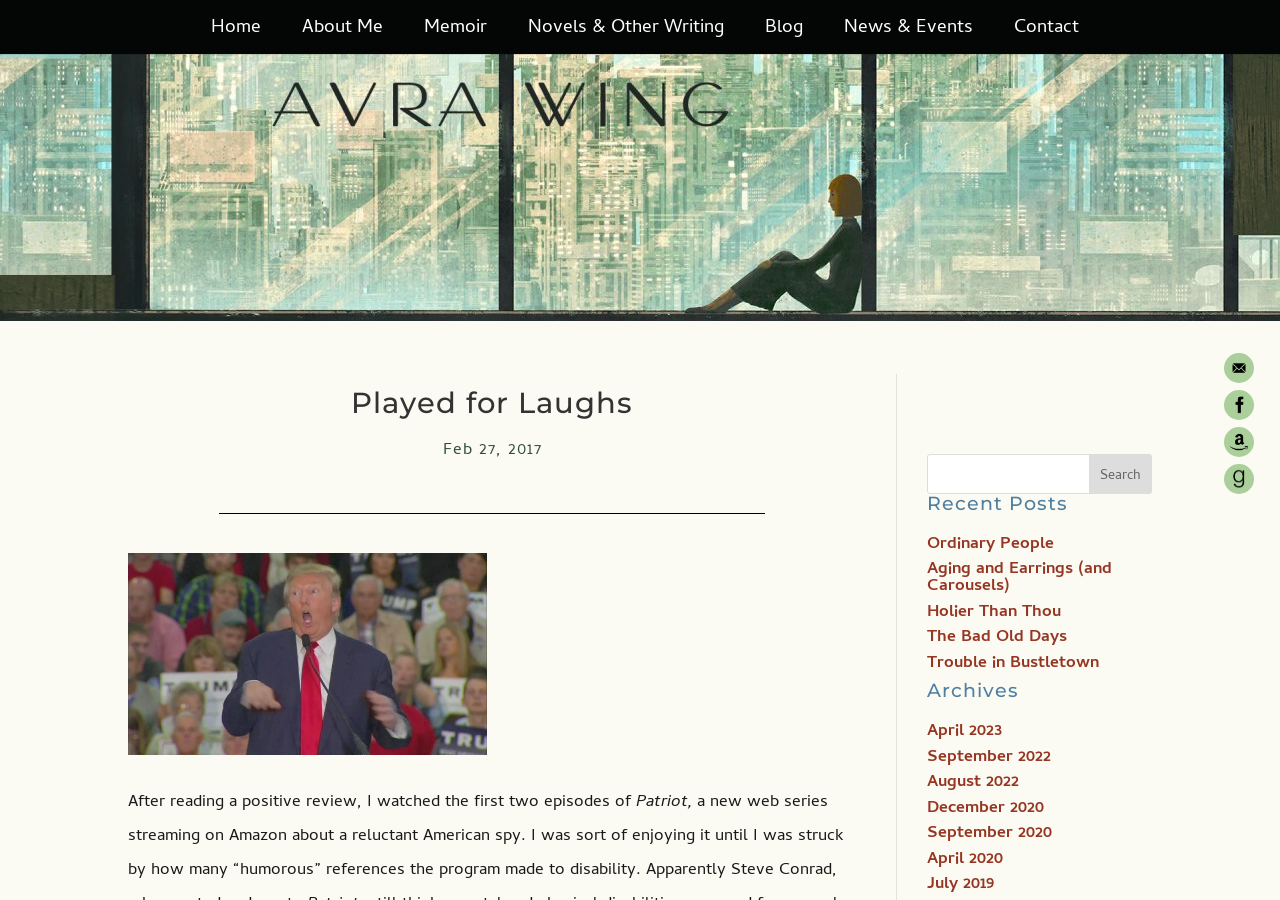Reply to the question with a single word or phrase:
What is the author's name?

Avra Wing